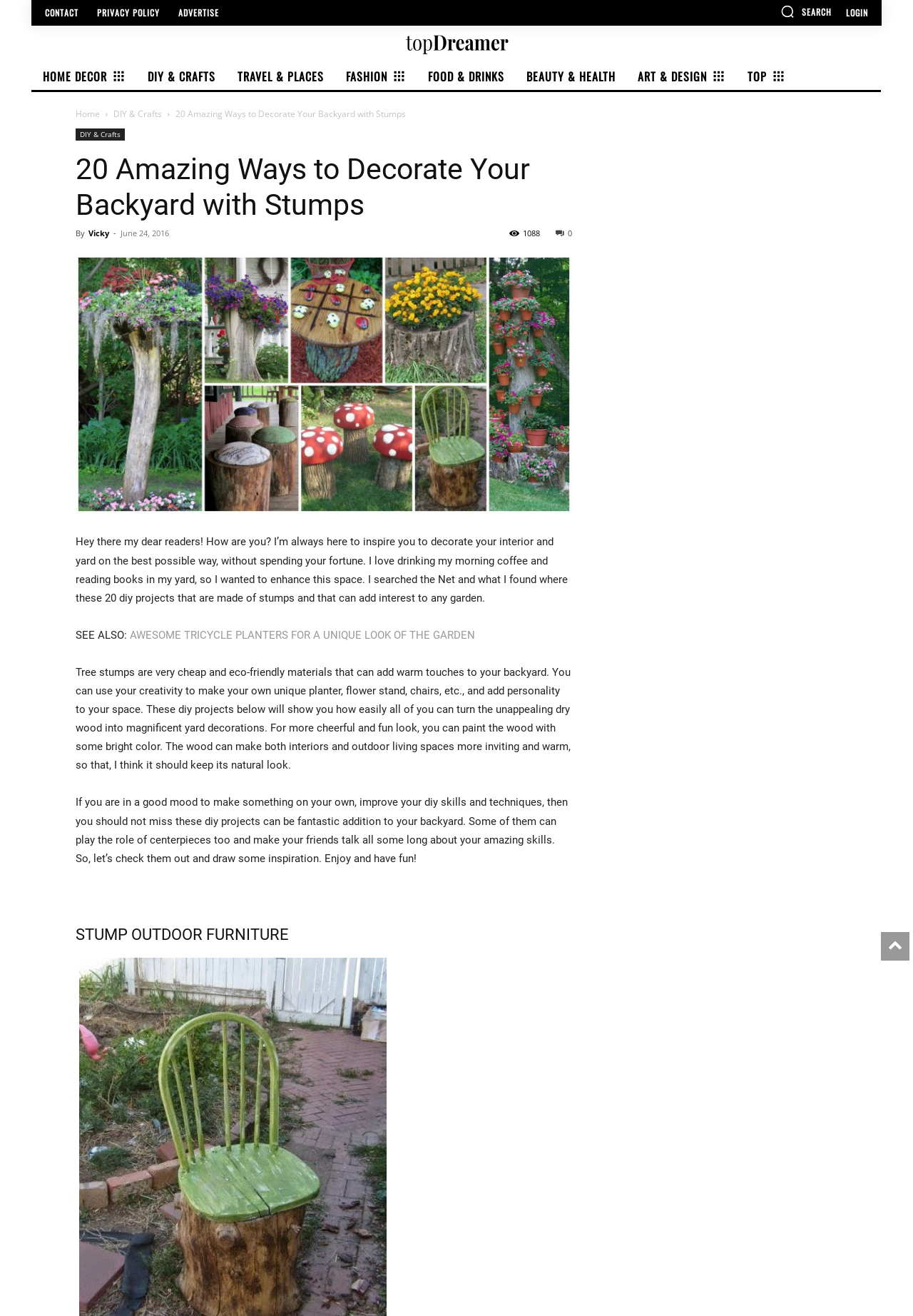Kindly determine the bounding box coordinates for the area that needs to be clicked to execute this instruction: "read the article about AWESOME TRICYCLE PLANTERS".

[0.142, 0.478, 0.52, 0.487]